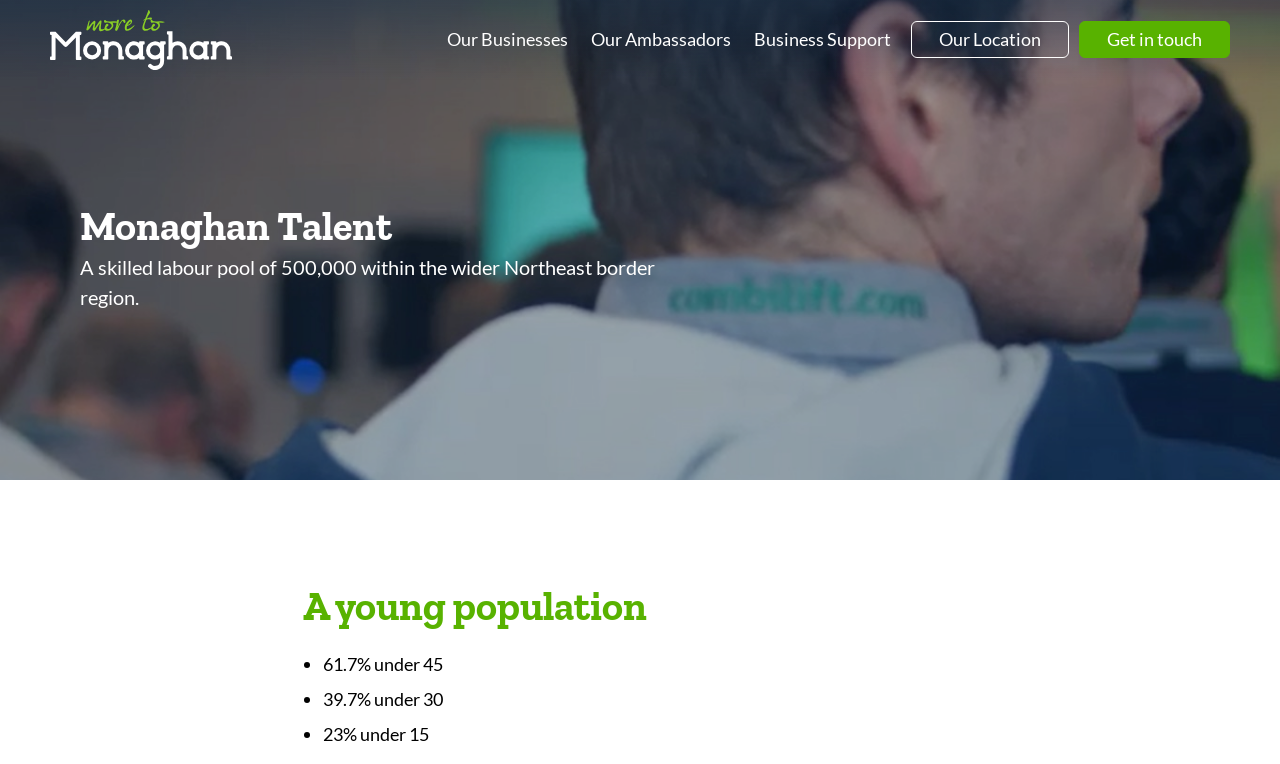What is the link text at the top-right corner?
Craft a detailed and extensive response to the question.

I analyzed the bounding box coordinates of the links at the top of the page and found that the link with the text 'Get in touch' has the highest x-coordinate, indicating it is located at the top-right corner.